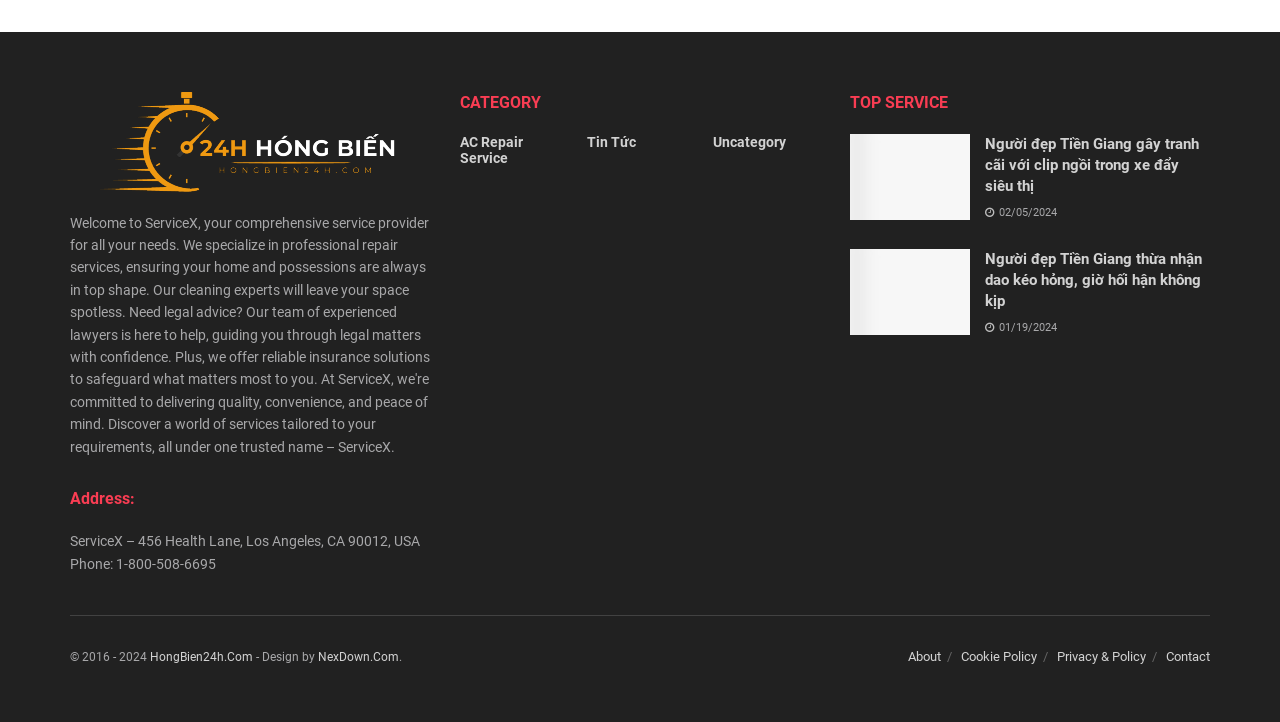Please answer the following question using a single word or phrase: What is the address of ServiceX?

456 Health Lane, Los Angeles, CA 90012, USA